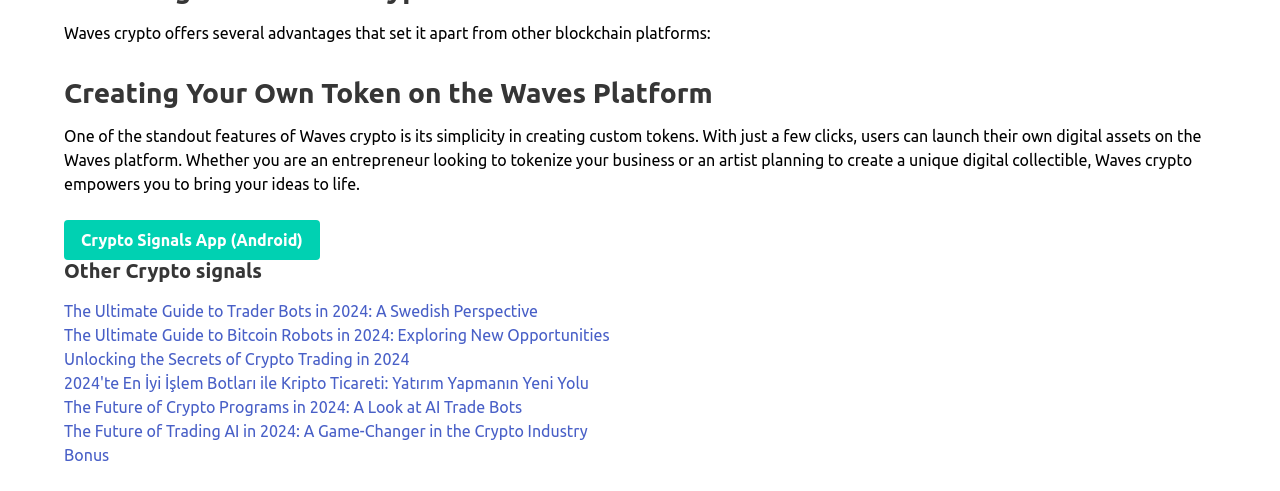Using the element description Bonus, predict the bounding box coordinates for the UI element. Provide the coordinates in (top-left x, top-left y, bottom-right x, bottom-right y) format with values ranging from 0 to 1.

[0.05, 0.908, 0.085, 0.944]